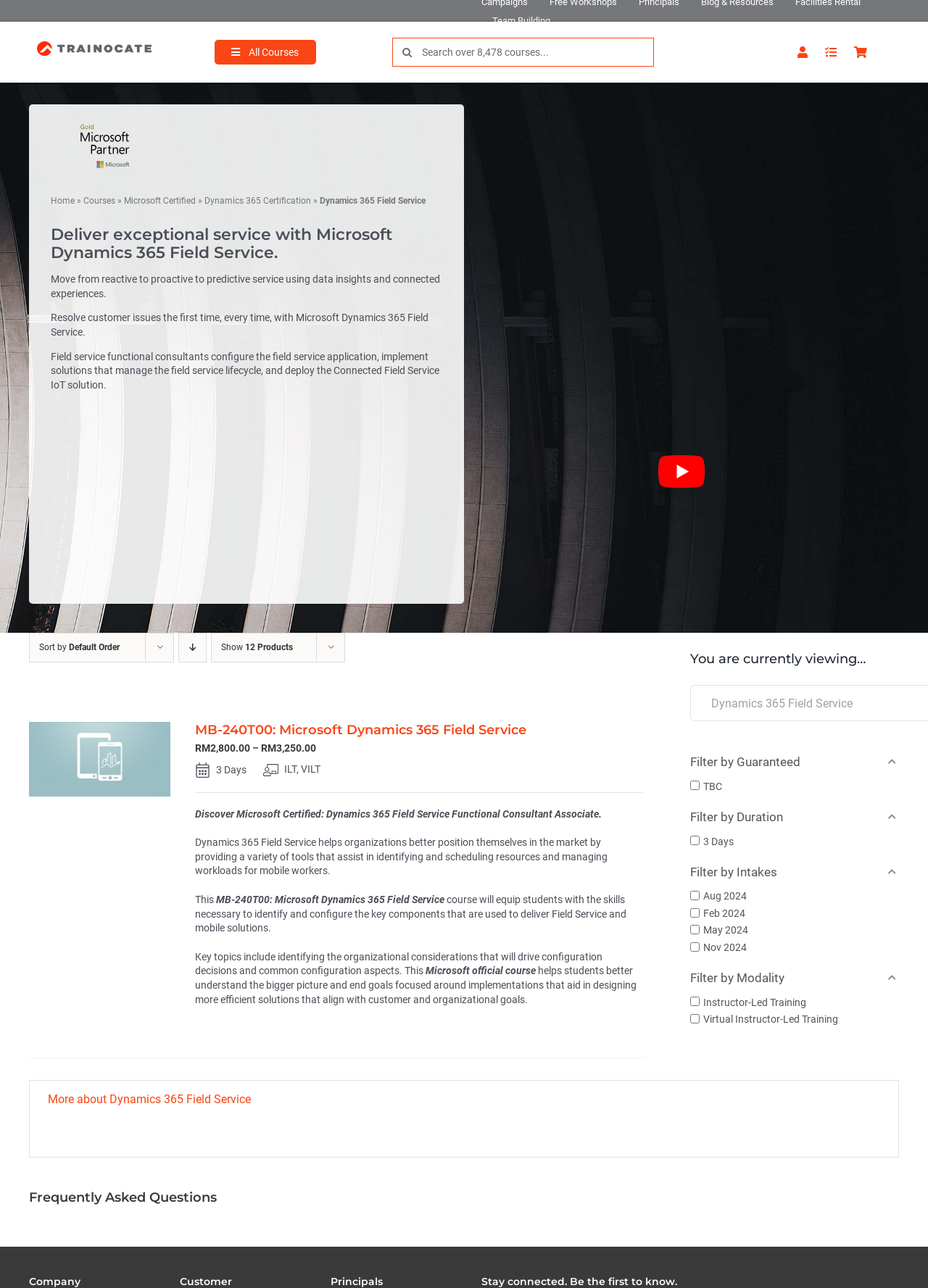Find the bounding box coordinates for the area that must be clicked to perform this action: "View Positive job quotes".

None